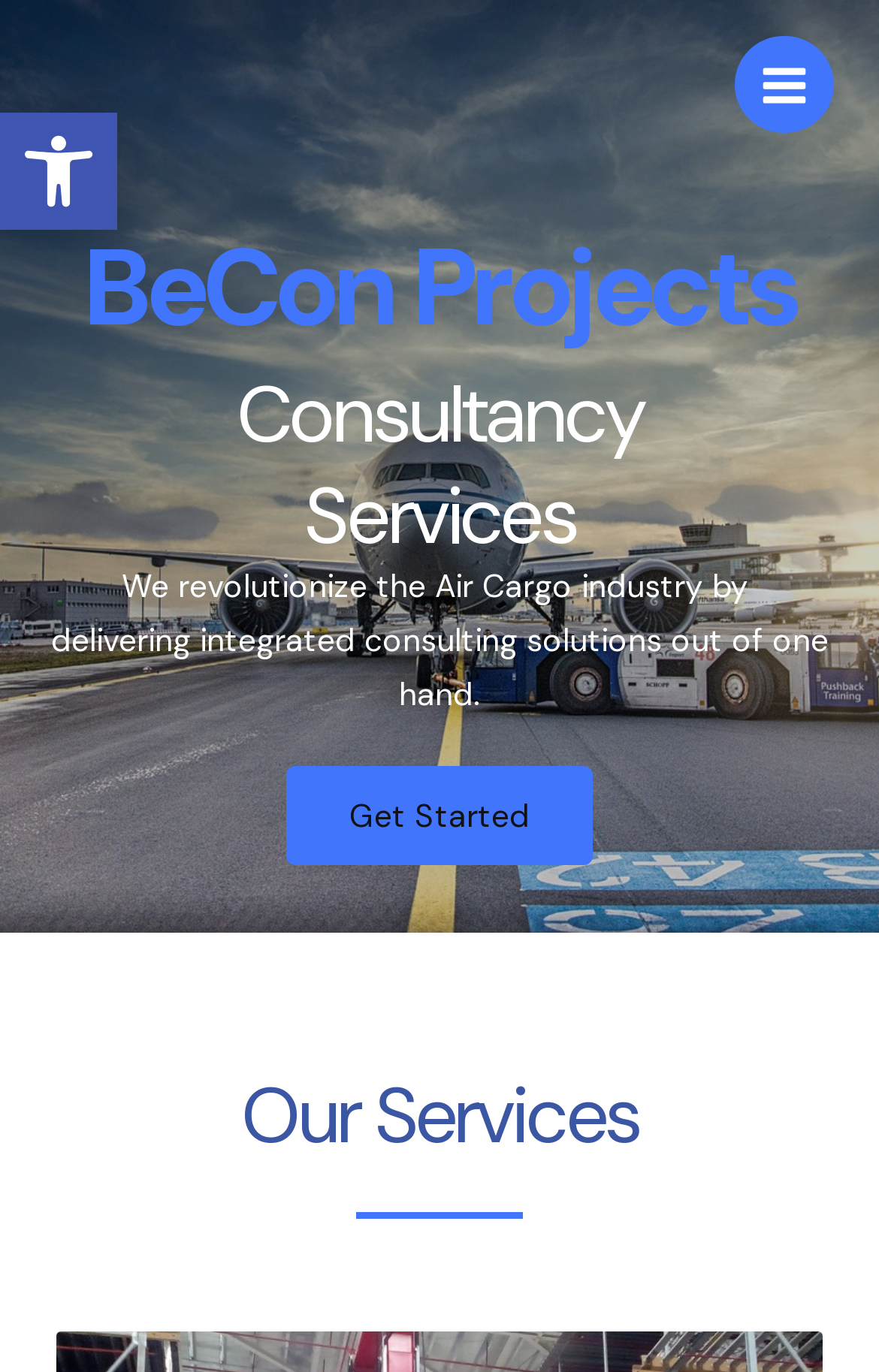What is the name of the company providing consultancy services?
Please utilize the information in the image to give a detailed response to the question.

The main heading 'BeCon Projects' and the image with the same name suggest that BeCon Projects is the company providing consultancy services, as indicated by the webpage structure and content.